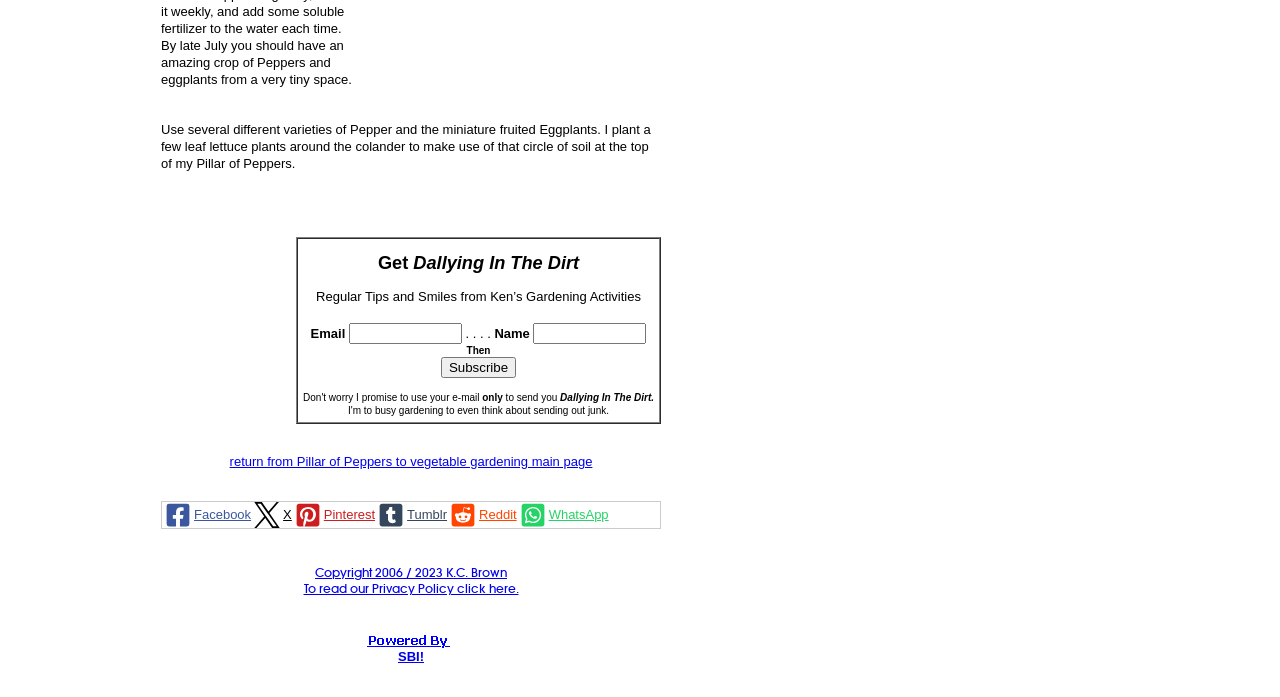Pinpoint the bounding box coordinates of the clickable area necessary to execute the following instruction: "Subscribe to the newsletter". The coordinates should be given as four float numbers between 0 and 1, namely [left, top, right, bottom].

[0.273, 0.463, 0.361, 0.494]